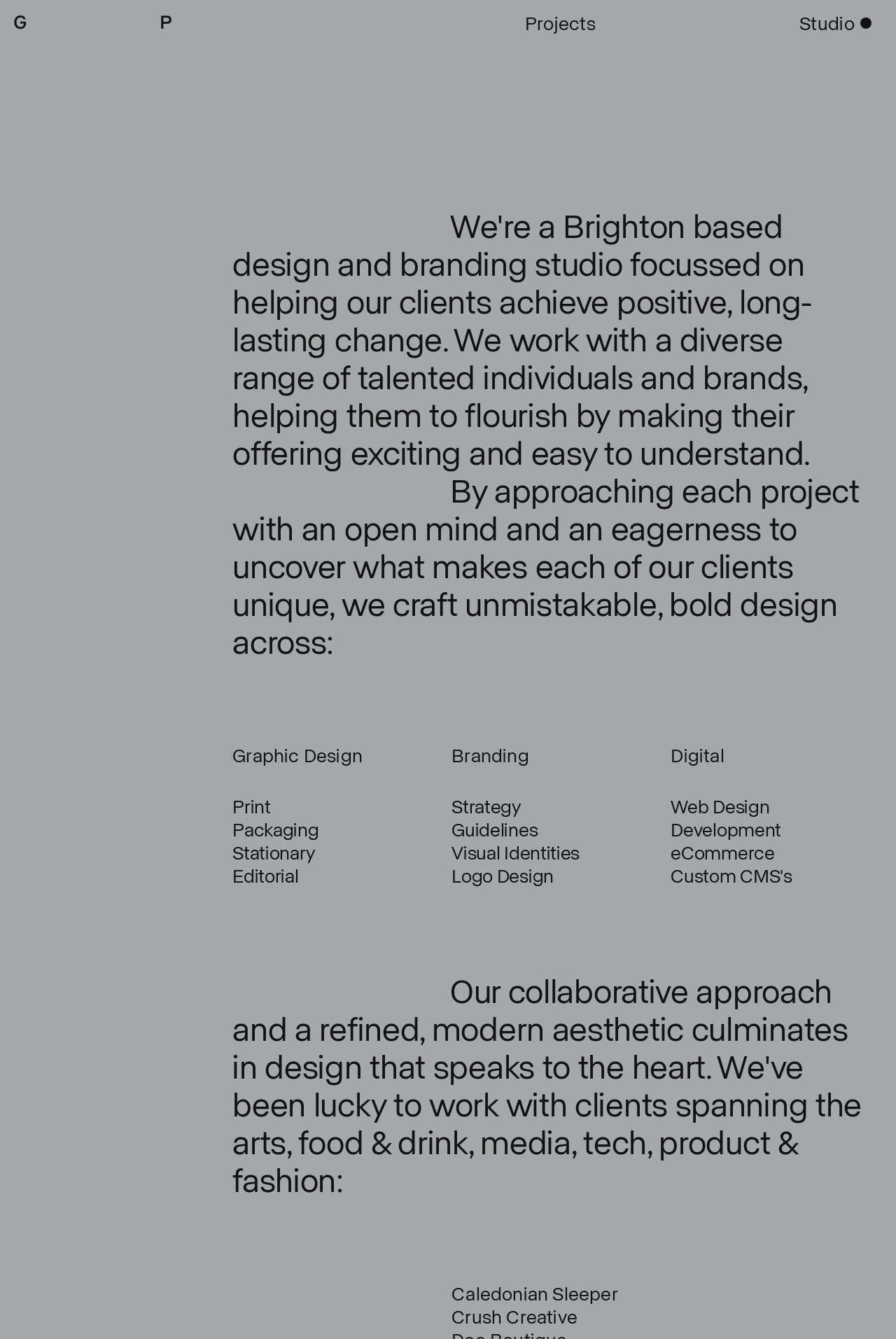Craft a detailed narrative of the webpage's structure and content.

The webpage is a branding and graphic design studio's website, helping brands communicate through unmistakable design across the web, social, and identity design. 

At the top, there are three navigation links: "home", "Projects", and "Studio", aligned horizontally from left to right. 

Below the navigation links, there are three columns of text. The left column lists various design services, including "Graphic Design", "Print", "Packaging", "Stationary", and "Editorial". The middle column lists services such as "Branding", "Strategy", "Guidelines", "Visual Identities", and "Logo Design". The right column lists services related to digital design, including "Digital", "Web Design", "Development", and "eCommerce". 

Below these columns, there is a paragraph of text that explains the studio's approach to design, stating that they craft unmistakable, bold design by approaching each project with an open mind and an eagerness to uncover what makes each client unique. 

At the bottom of the page, there are two more lines of text, listing the names of two clients, "Caledonian Sleeper" and "Crush Creative".